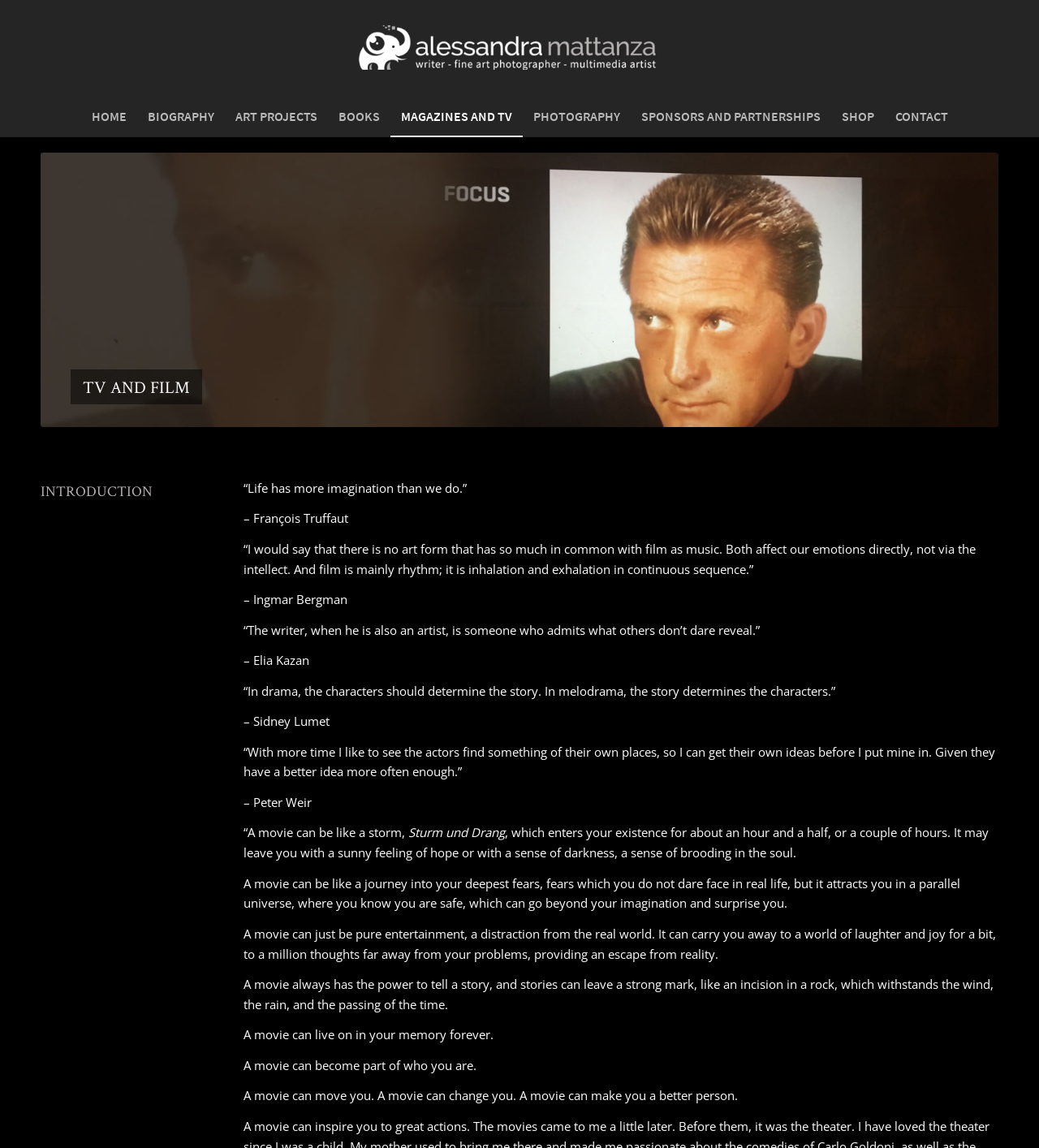What is the theme of the quotes displayed on the webpage?
Utilize the information in the image to give a detailed answer to the question.

The quotes displayed on the webpage are from famous filmmakers and directors, and they all relate to the theme of film and storytelling, highlighting the power of movies to evoke emotions, tell stories, and leave a lasting impact.